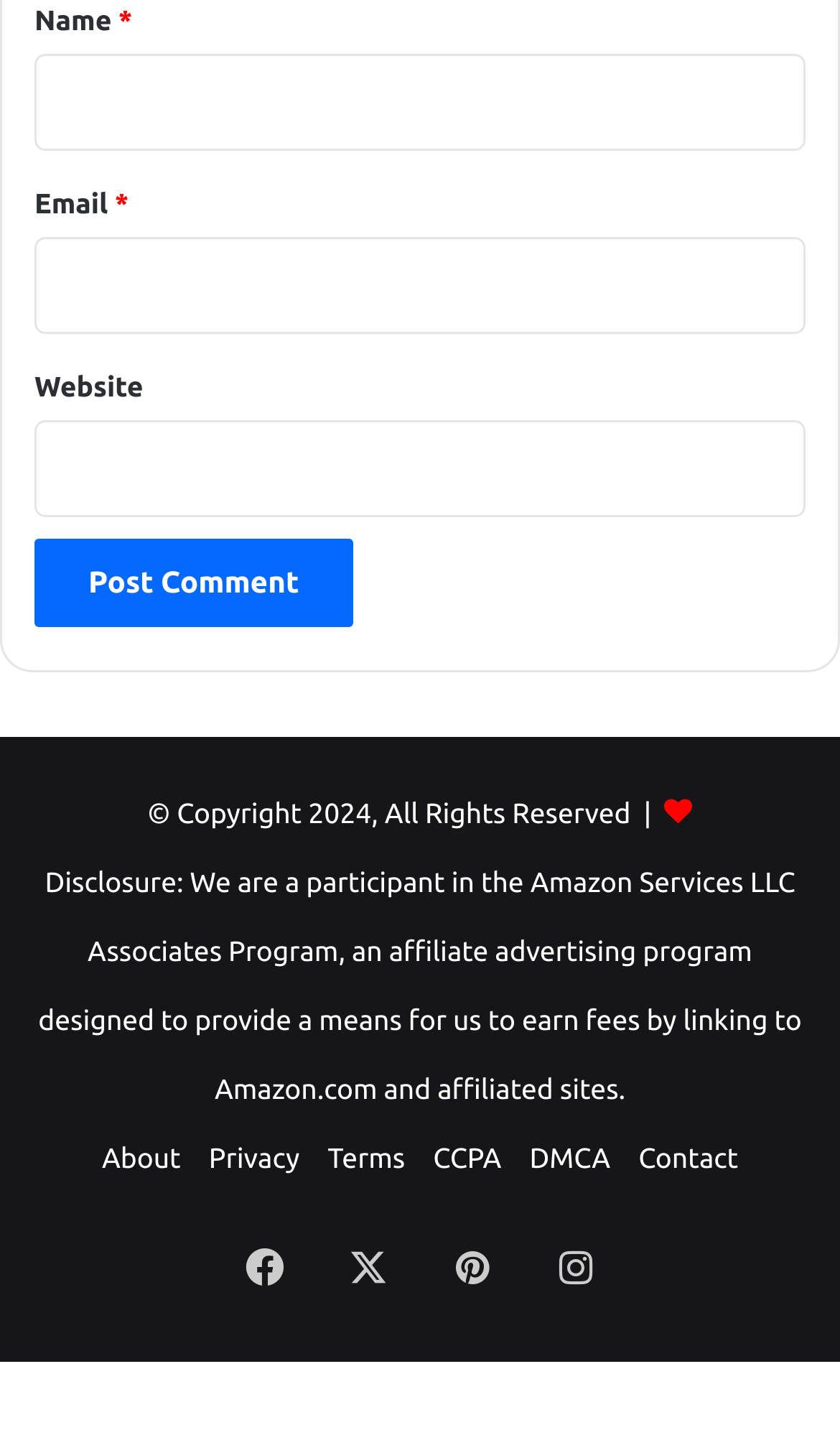Provide the bounding box for the UI element matching this description: "parent_node: Website name="url"".

[0.041, 0.29, 0.959, 0.357]